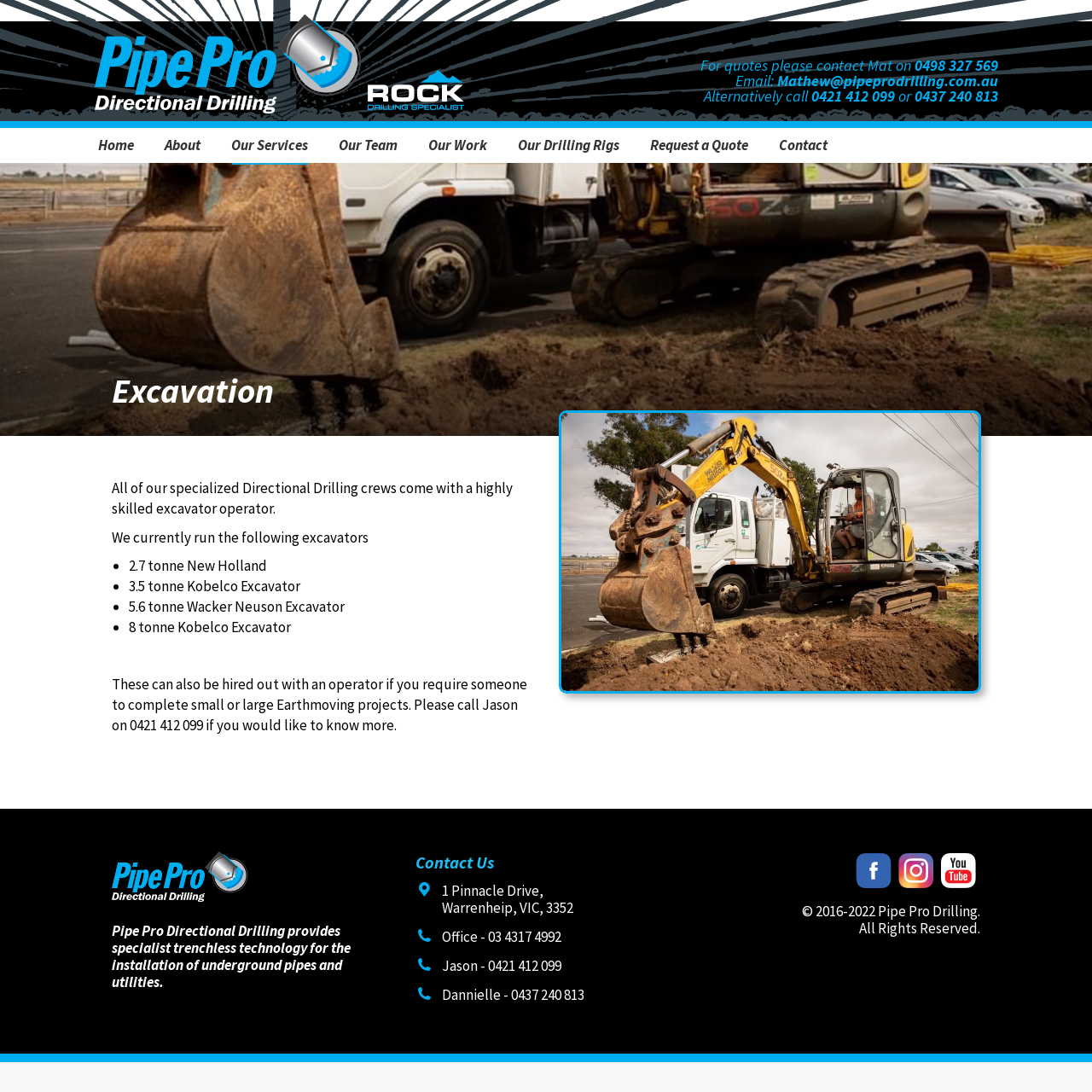Please give a one-word or short phrase response to the following question: 
What is the location of the company?

Warrenheip, VIC, 3352